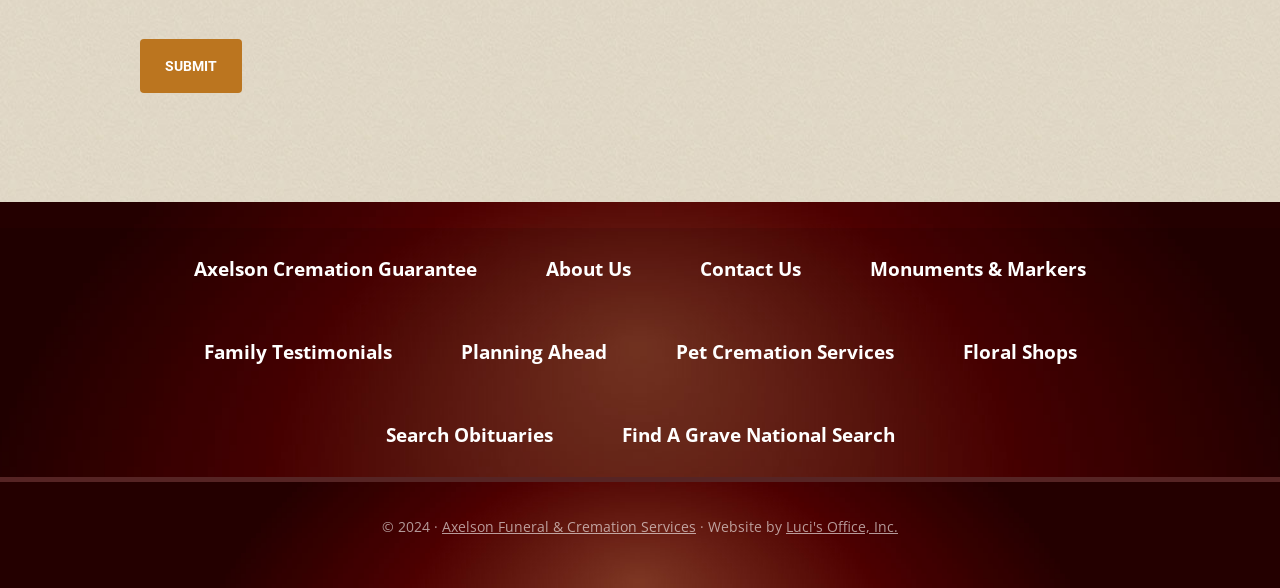Predict the bounding box of the UI element based on this description: "Planning Ahead".

[0.335, 0.528, 0.499, 0.669]